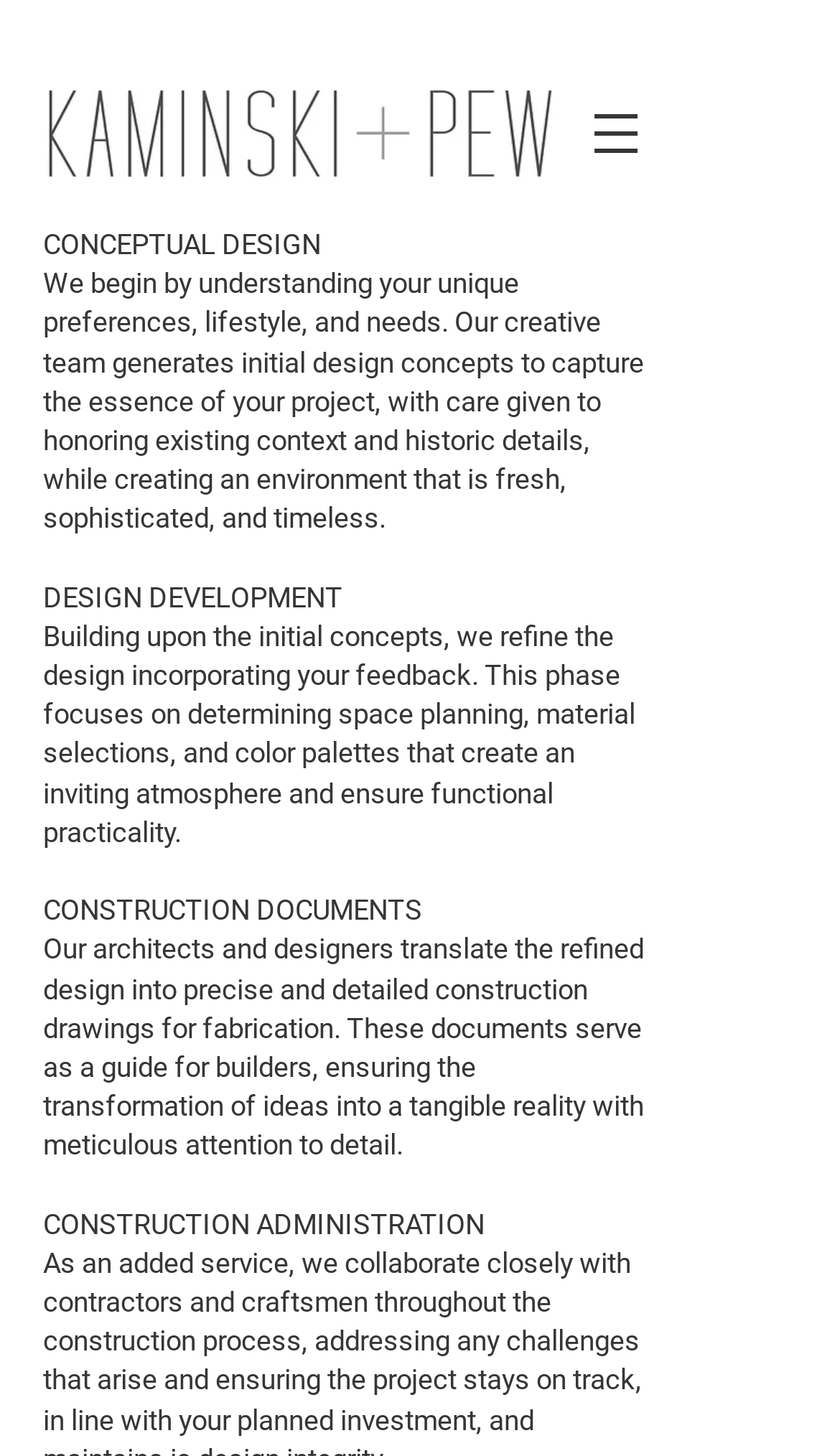What is the first step in the design process?
Based on the screenshot, respond with a single word or phrase.

Conceptual Design